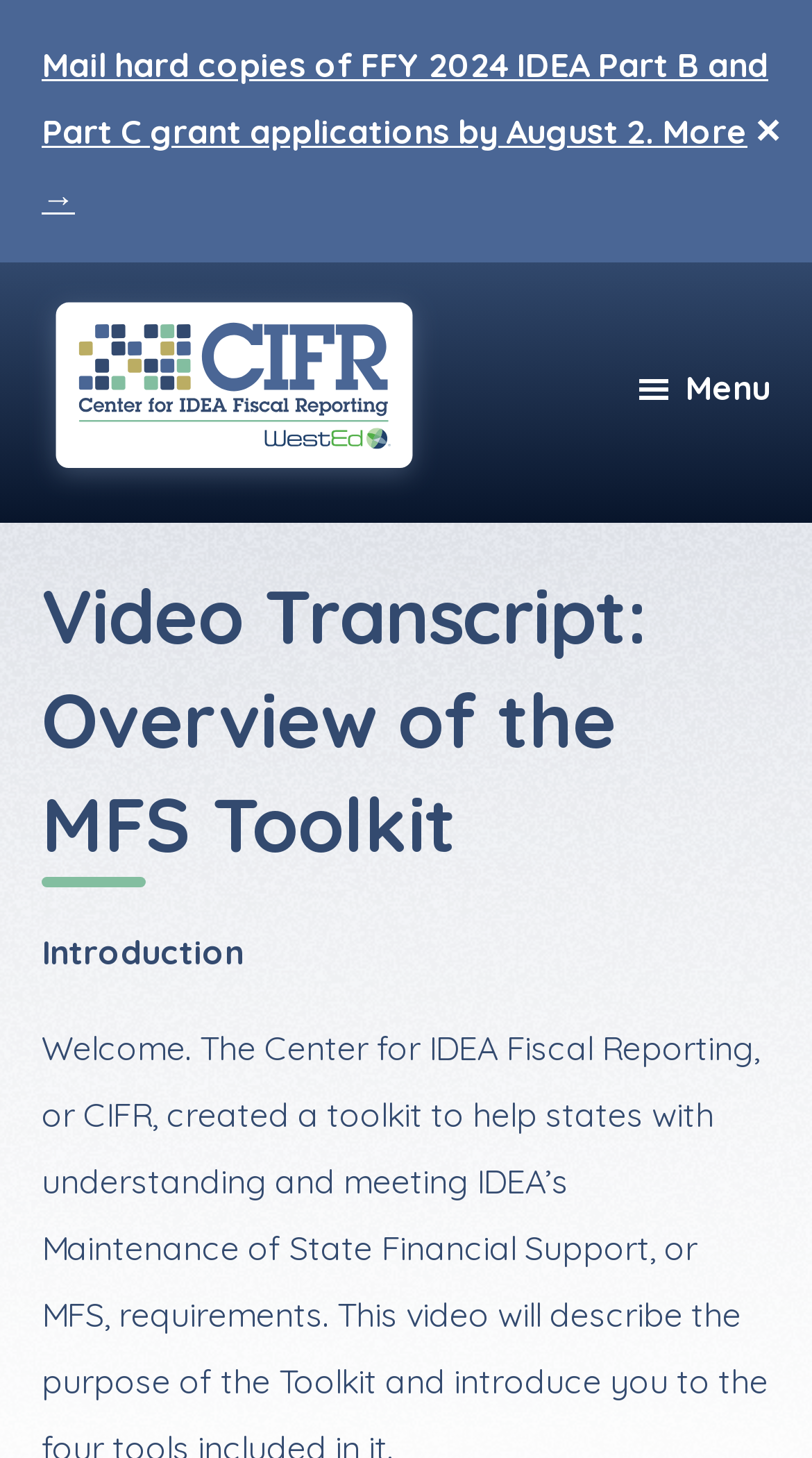What is the title of the video transcript?
Based on the visual, give a brief answer using one word or a short phrase.

Overview of the MFS Toolkit